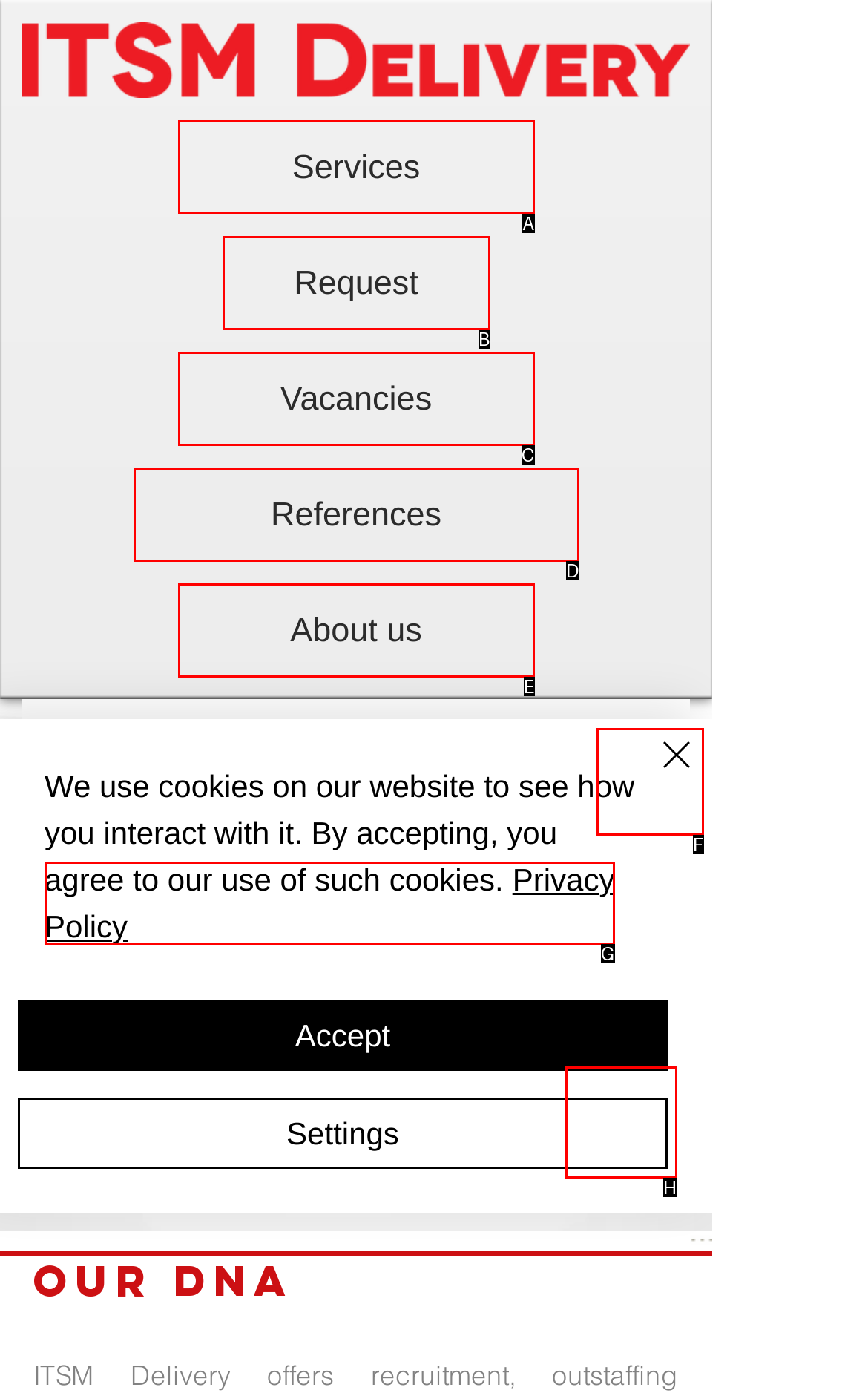Identify which HTML element aligns with the description: aria-label="Quick actions"
Answer using the letter of the correct choice from the options available.

H